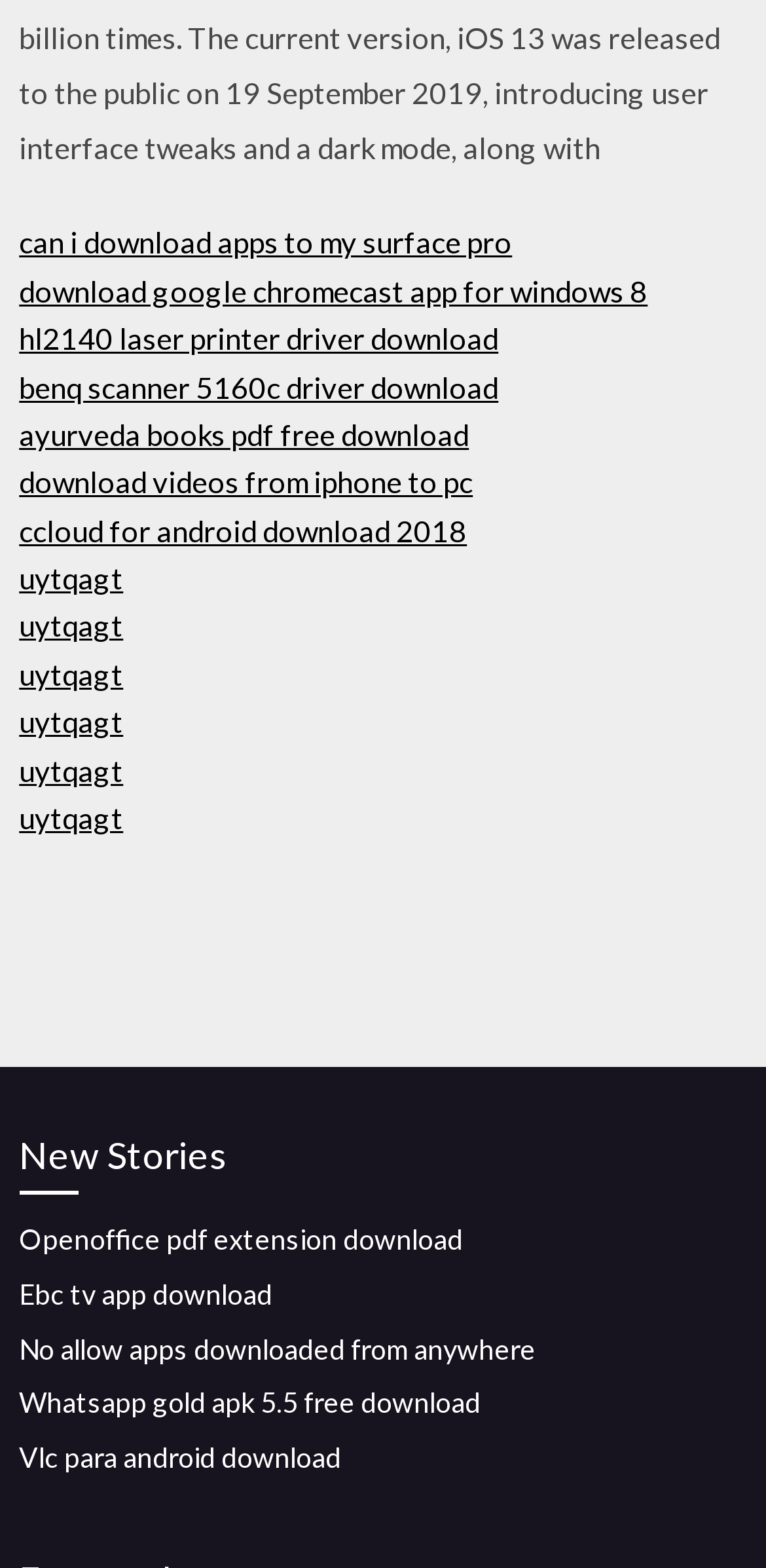Could you specify the bounding box coordinates for the clickable section to complete the following instruction: "download Benq scanner 5160c driver"?

[0.025, 0.235, 0.651, 0.258]